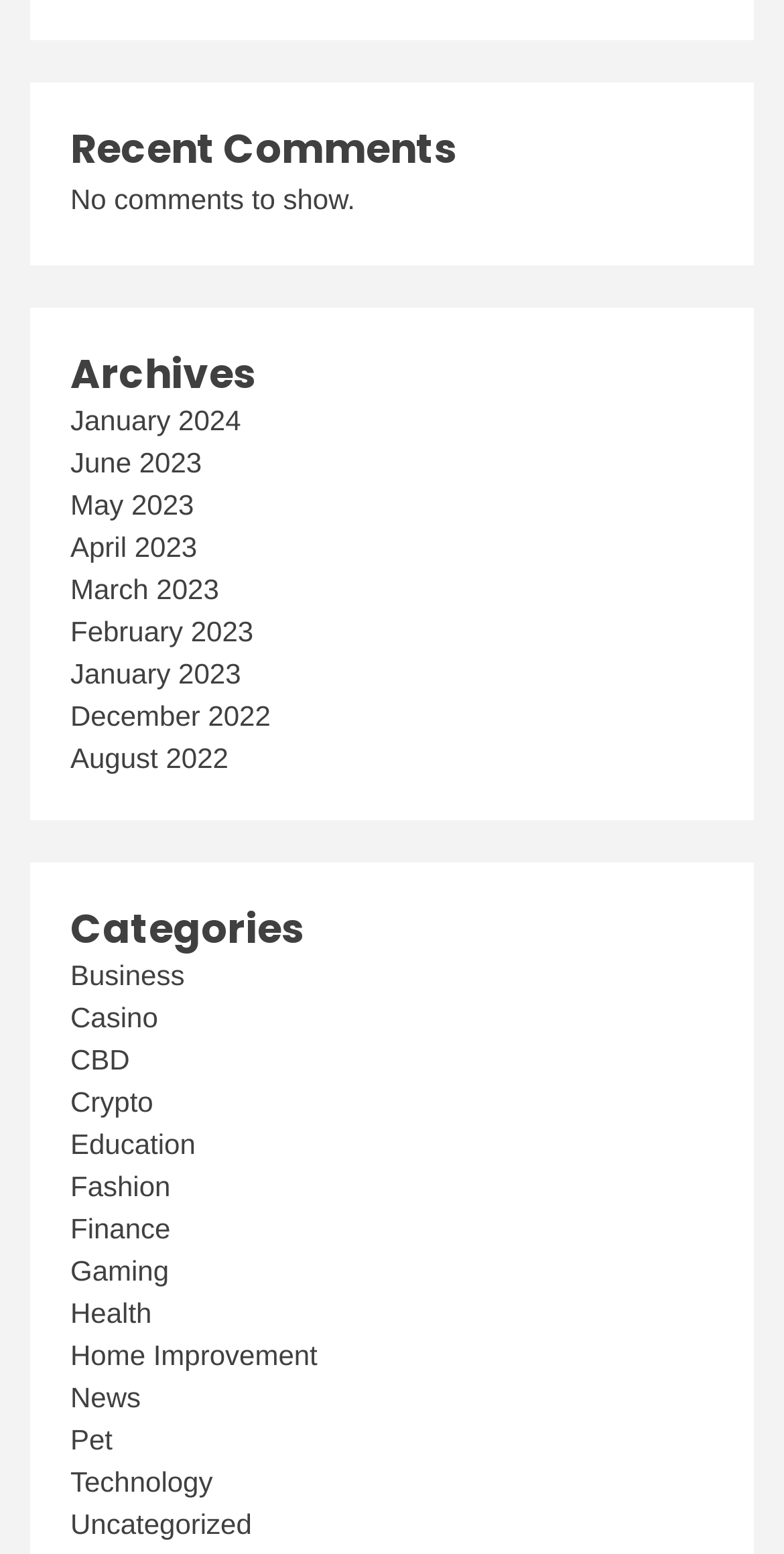Answer this question in one word or a short phrase: Is there a comment section?

No